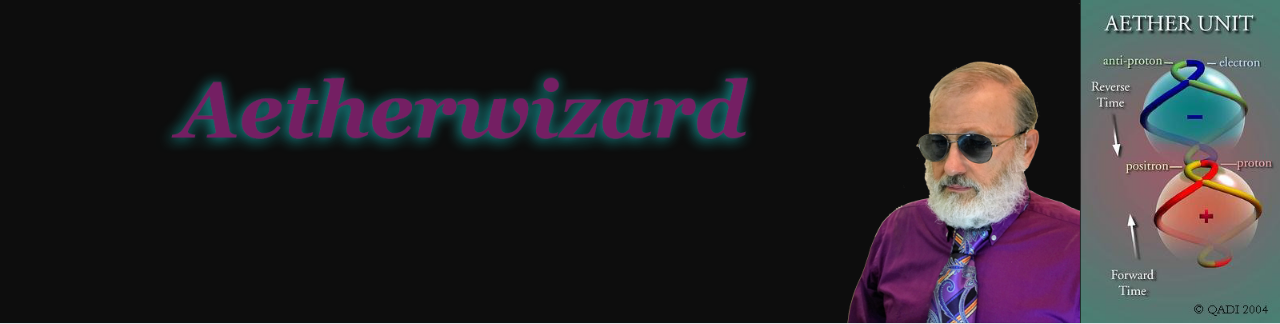What is the theme suggested by the title 'Aetherwizard'?
Please craft a detailed and exhaustive response to the question.

The caption states that the title 'Aetherwizard' is displayed in a vibrant, glowing font against a dark background, symbolizing a mystical or scientific theme, which sets the tone for the rest of the image.